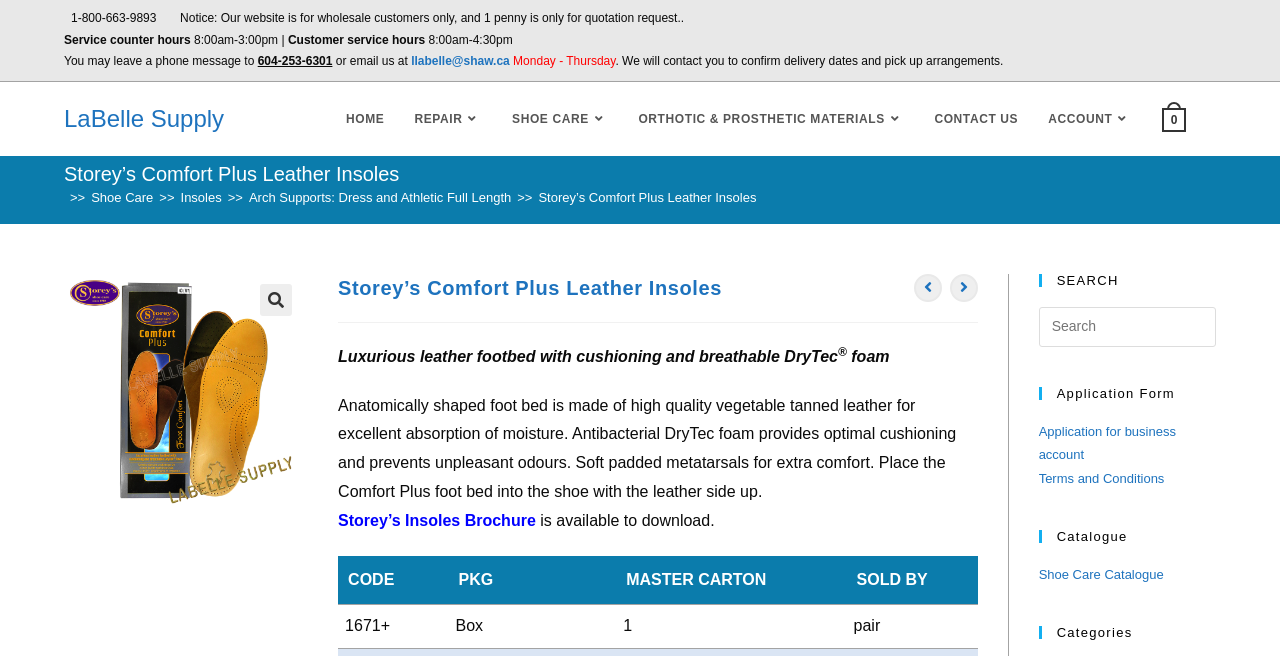Determine the bounding box coordinates for the UI element with the following description: "Application for business account". The coordinates should be four float numbers between 0 and 1, represented as [left, top, right, bottom].

[0.811, 0.646, 0.919, 0.705]